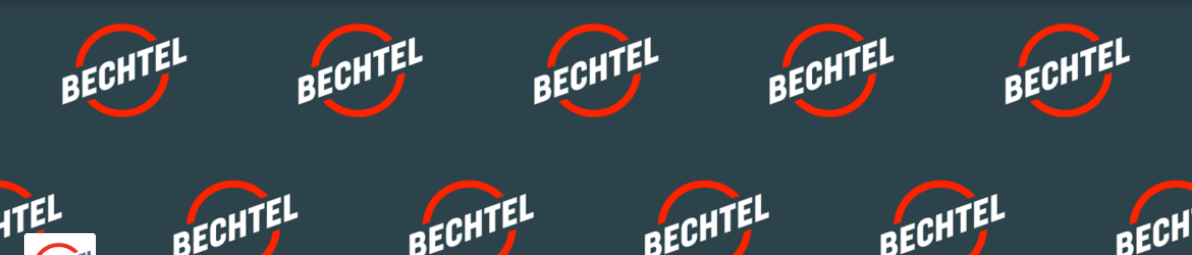What type of font is used in the Bechtel logo?
Look at the image and respond with a single word or a short phrase.

bold, modern